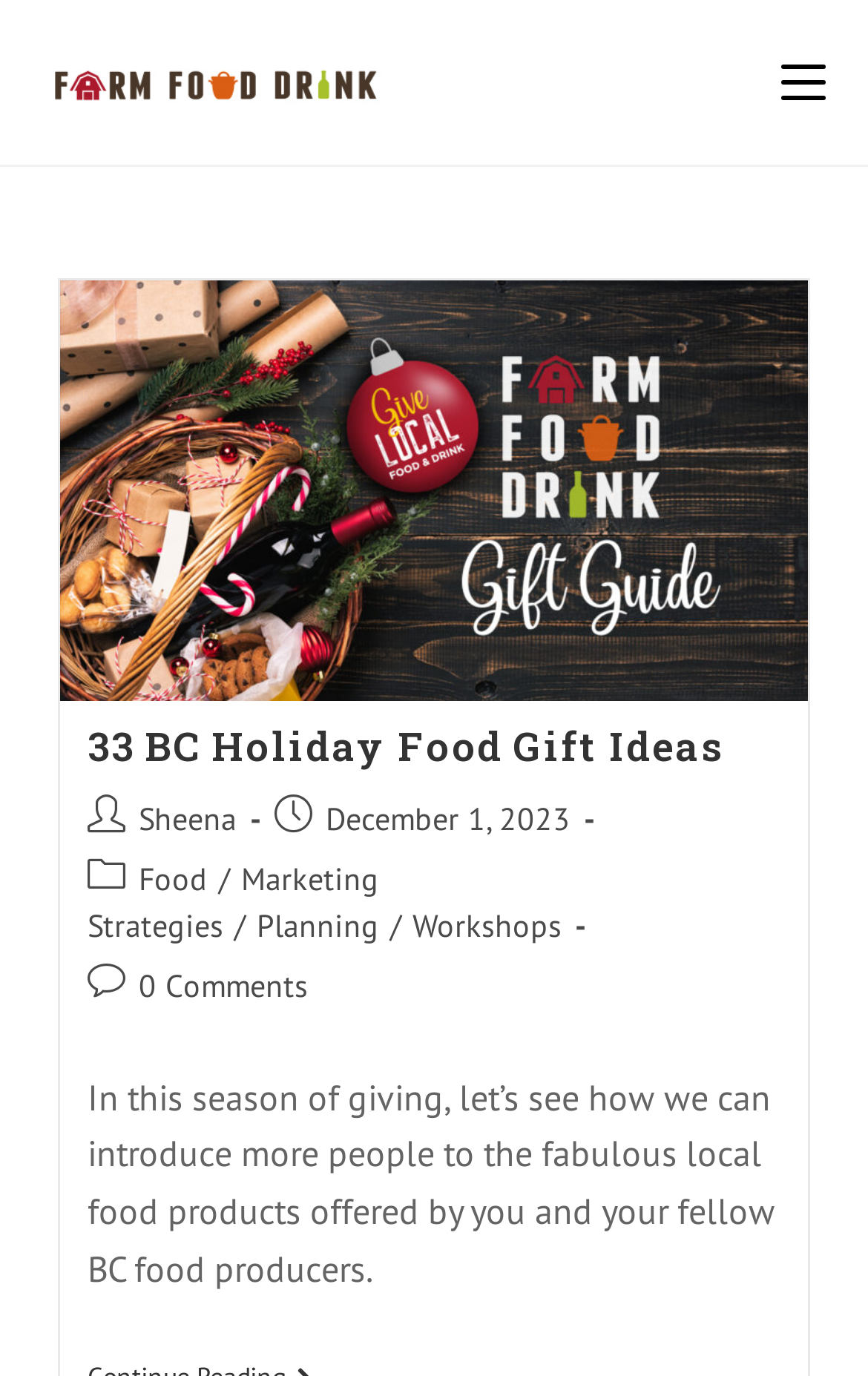Create a detailed summary of all the visual and textual information on the webpage.

The webpage is an archive of workshops related to farm food and drink. At the top left, there is a logo of "Farm Food Drink" with a link to the homepage. On the top right, there is a "Mobile Menu" link.

Below the top section, there is a featured article with a heading "33 BC Holiday Food Gift Ideas" and a corresponding image. The article has a "Read more" link and is accompanied by post details, including the author "Sheena", the date "December 1, 2023", and categories such as "Food", "Marketing Strategies", "Planning", and "Workshops". There is also a "0 Comments" link.

The article's content is a brief introduction to the idea of promoting local food products during the holiday season. The text is positioned below the post details and takes up most of the remaining space on the page.